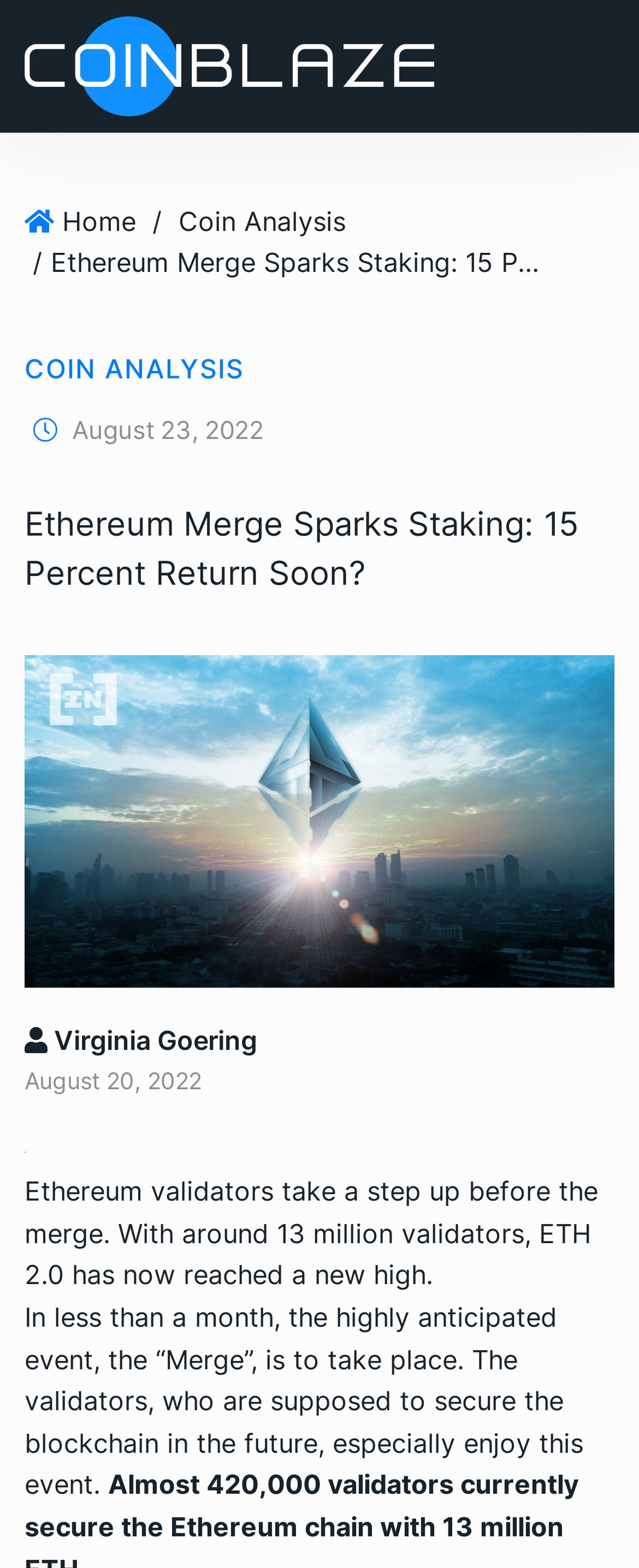Please find the bounding box for the UI element described by: "Home".

[0.097, 0.13, 0.213, 0.151]